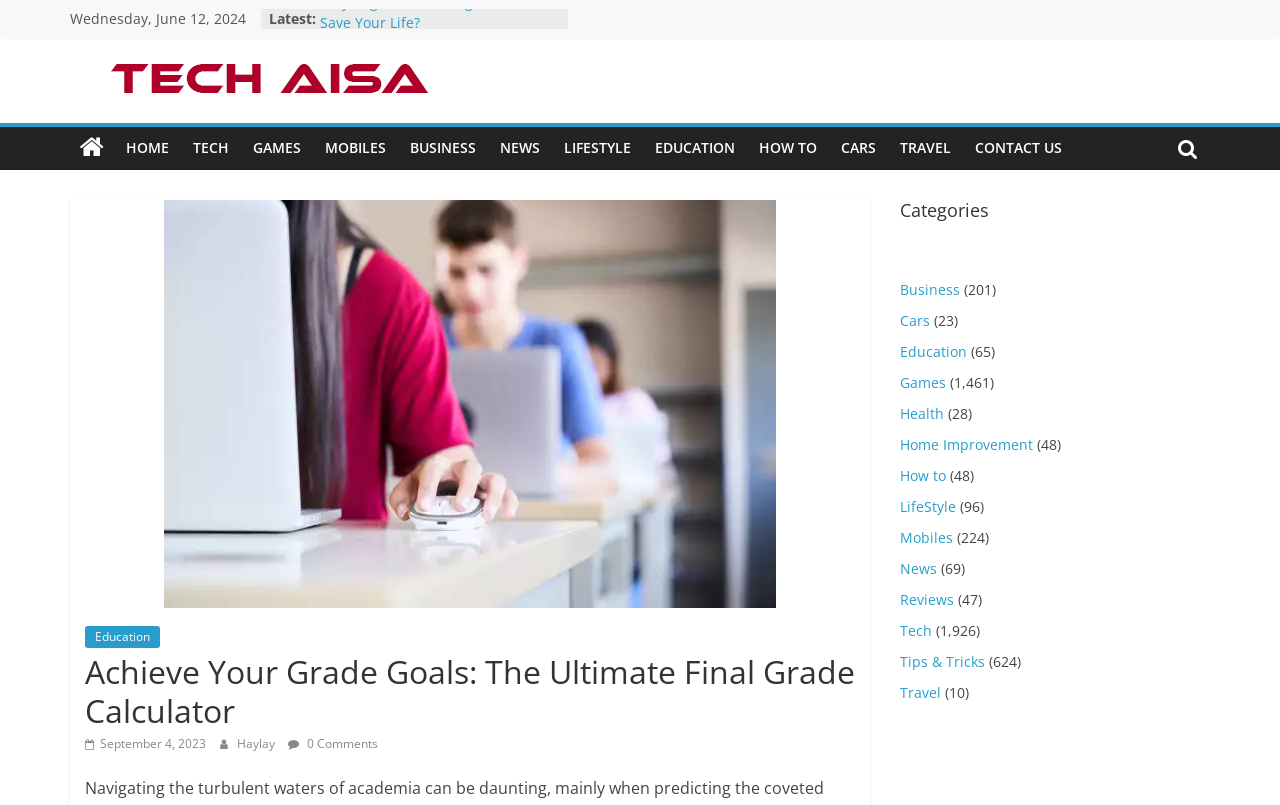Highlight the bounding box coordinates of the element that should be clicked to carry out the following instruction: "Read the article about 'Why Regular Cardiologist Visits Can Save Your Life?'". The coordinates must be given as four float numbers ranging from 0 to 1, i.e., [left, top, right, bottom].

[0.25, 0.011, 0.436, 0.06]